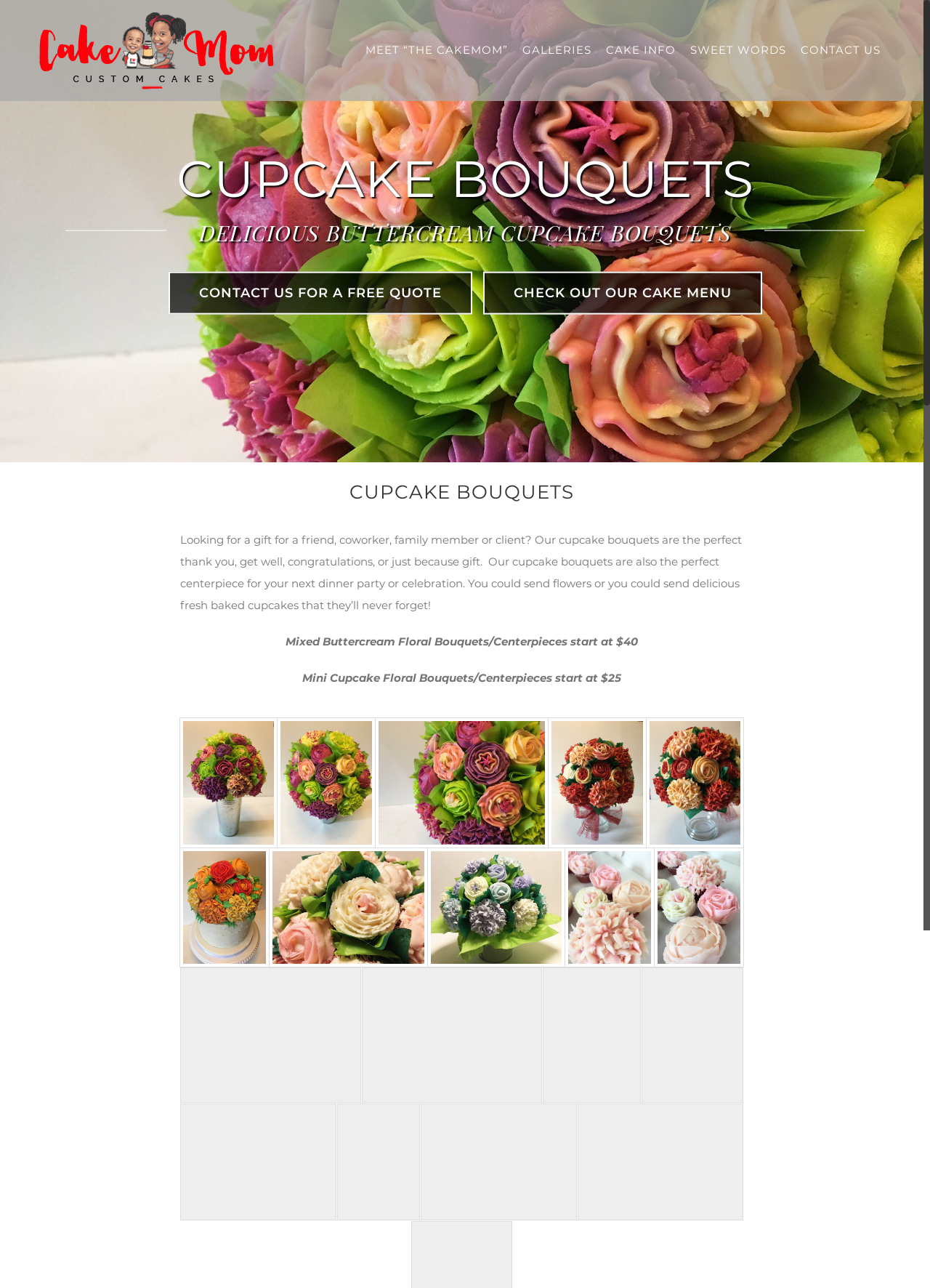Provide a thorough summary of the webpage.

This webpage is about CakeMom Custom Cakes, specifically showcasing their cupcake bouquets. At the top left corner, there is a logo of CakeMom Custom Cakes. Next to it, there is a main menu navigation bar with links to "MEET “THE CAKEMOM”", "GALLERIES", "CAKE INFO", "SWEET WORDS", and "CONTACT US". 

Below the navigation bar, there is a heading "CUPCAKE BOUQUETS" followed by a subheading "DELICIOUS BUTTERCREAM CUPCAKE BOUQUETS". Two links, "CONTACT US FOR A FREE QUOTE" and "CHECK OUT OUR CAKE MENU", are placed side by side below the subheading.

The main content of the webpage is divided into two sections. The first section describes the cupcake bouquets, stating that they are perfect gifts for friends, coworkers, family members, or clients, and can also be used as centerpieces for dinner parties or celebrations. The text also mentions the prices of the bouquets, starting at $40 for mixed buttercream floral bouquets and $25 for mini cupcake floral bouquets.

The second section displays a collection of 8 images of cupcake bouquets, arranged in two rows of four images each. Each image is a link, and they are evenly spaced and aligned horizontally.

At the bottom right corner of the webpage, there is a "Go to Top" link.